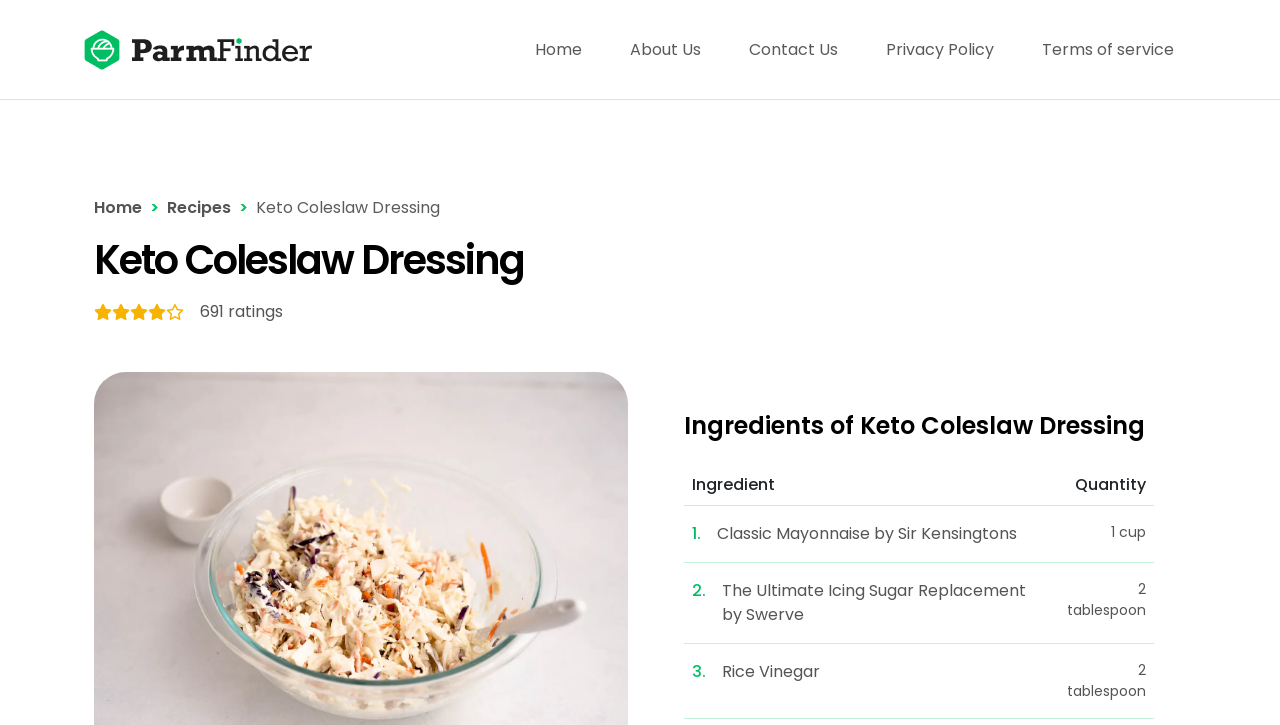Kindly determine the bounding box coordinates for the area that needs to be clicked to execute this instruction: "go to home page".

[0.399, 0.041, 0.473, 0.096]